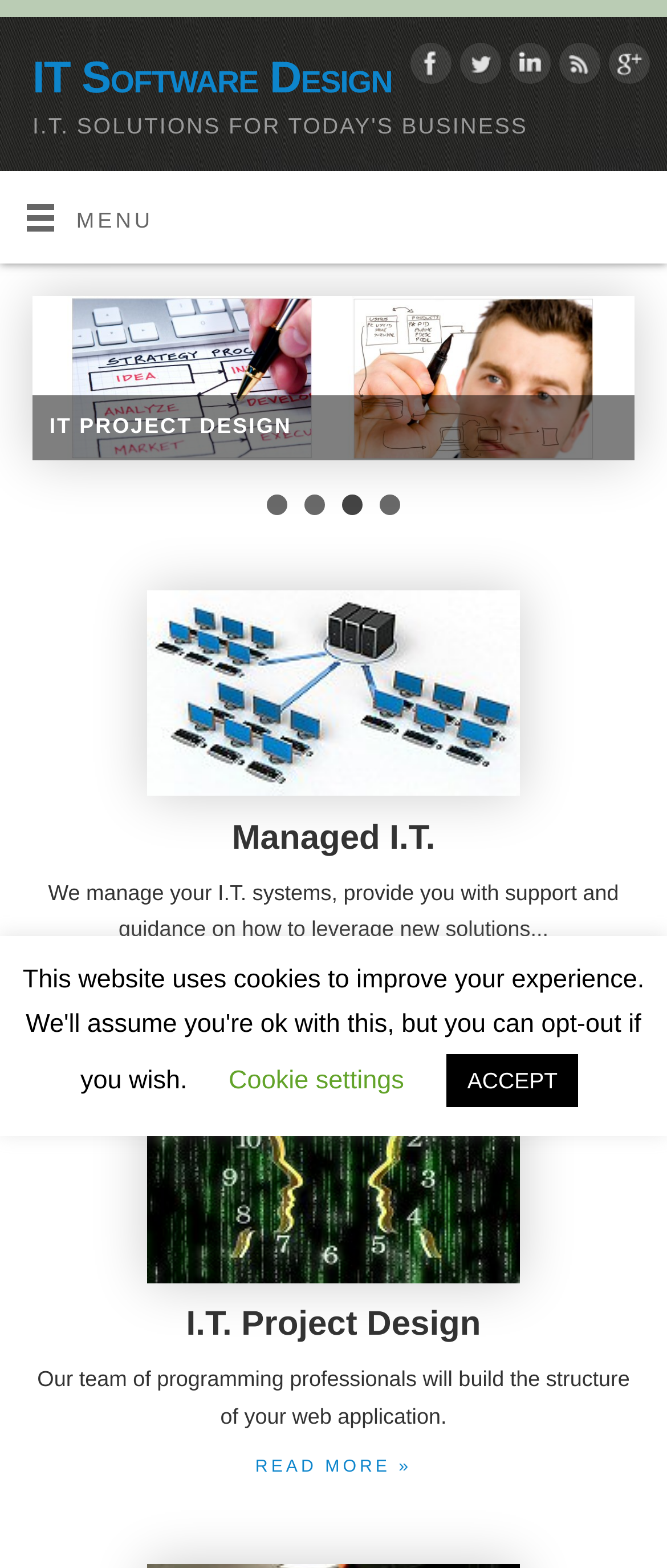Please identify the bounding box coordinates of the clickable area that will allow you to execute the instruction: "Open the MENU".

[0.0, 0.109, 1.0, 0.168]